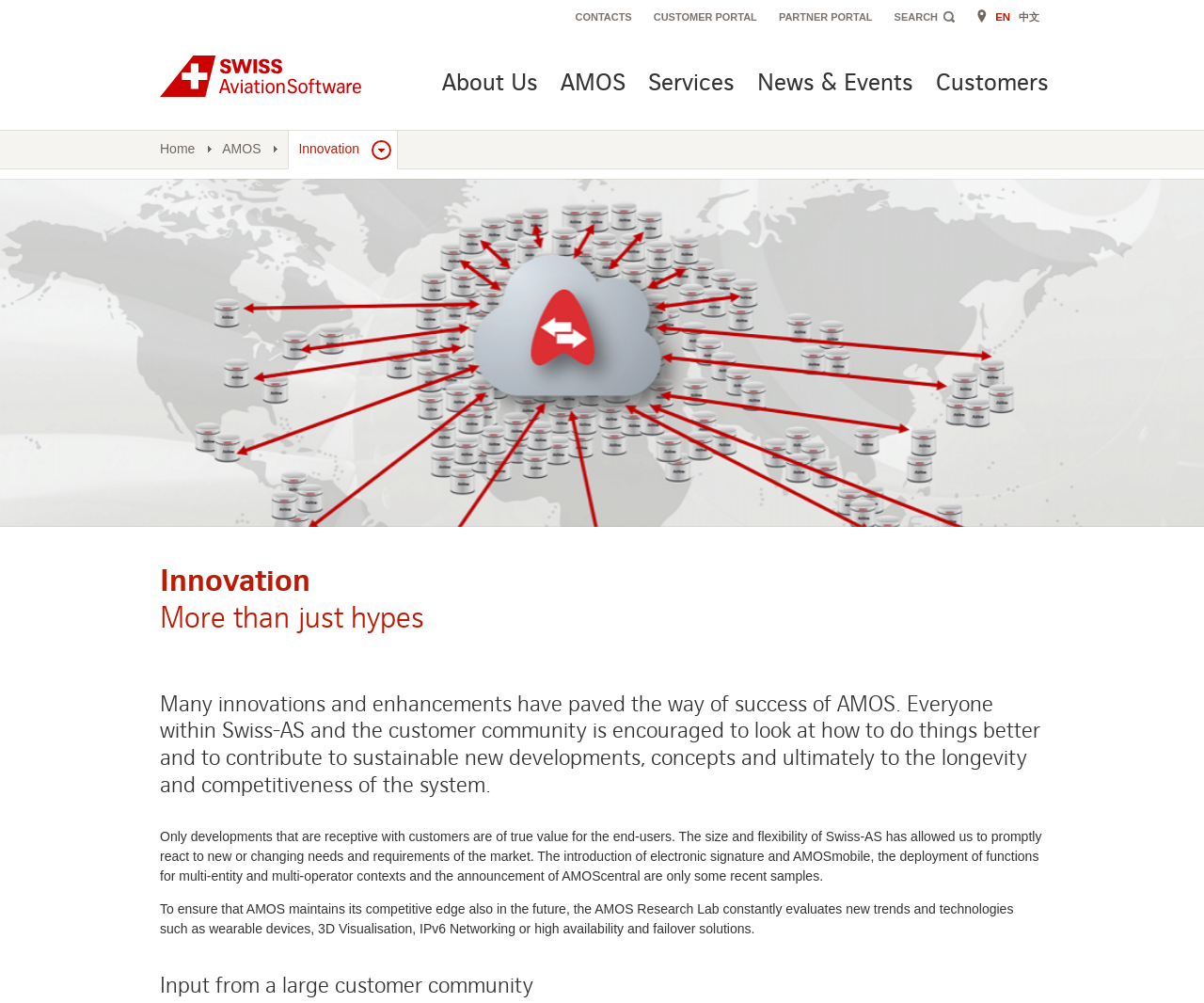Please locate the clickable area by providing the bounding box coordinates to follow this instruction: "Explore the Innovation page".

[0.239, 0.13, 0.33, 0.169]